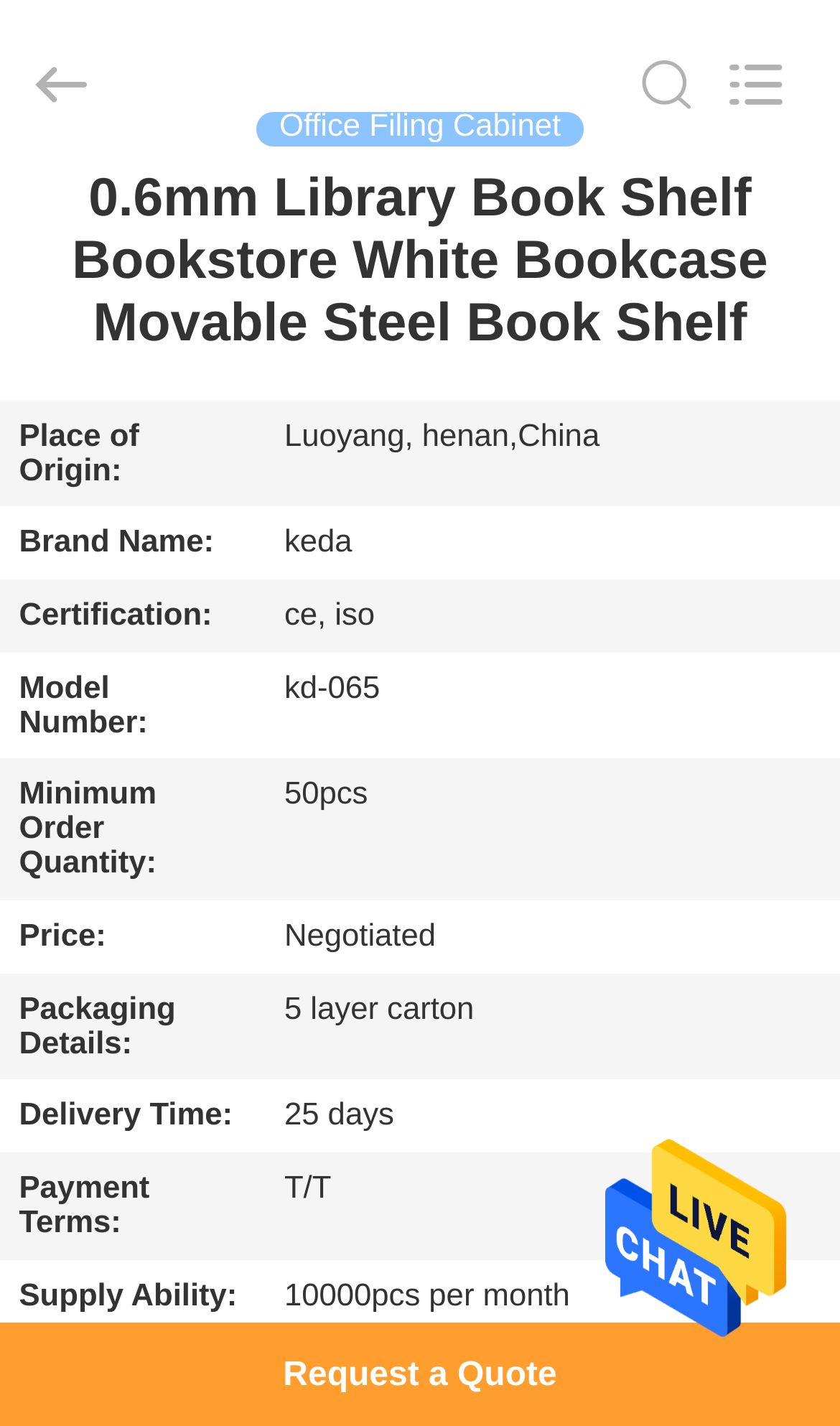What is the minimum order quantity?
Your answer should be a single word or phrase derived from the screenshot.

50pcs